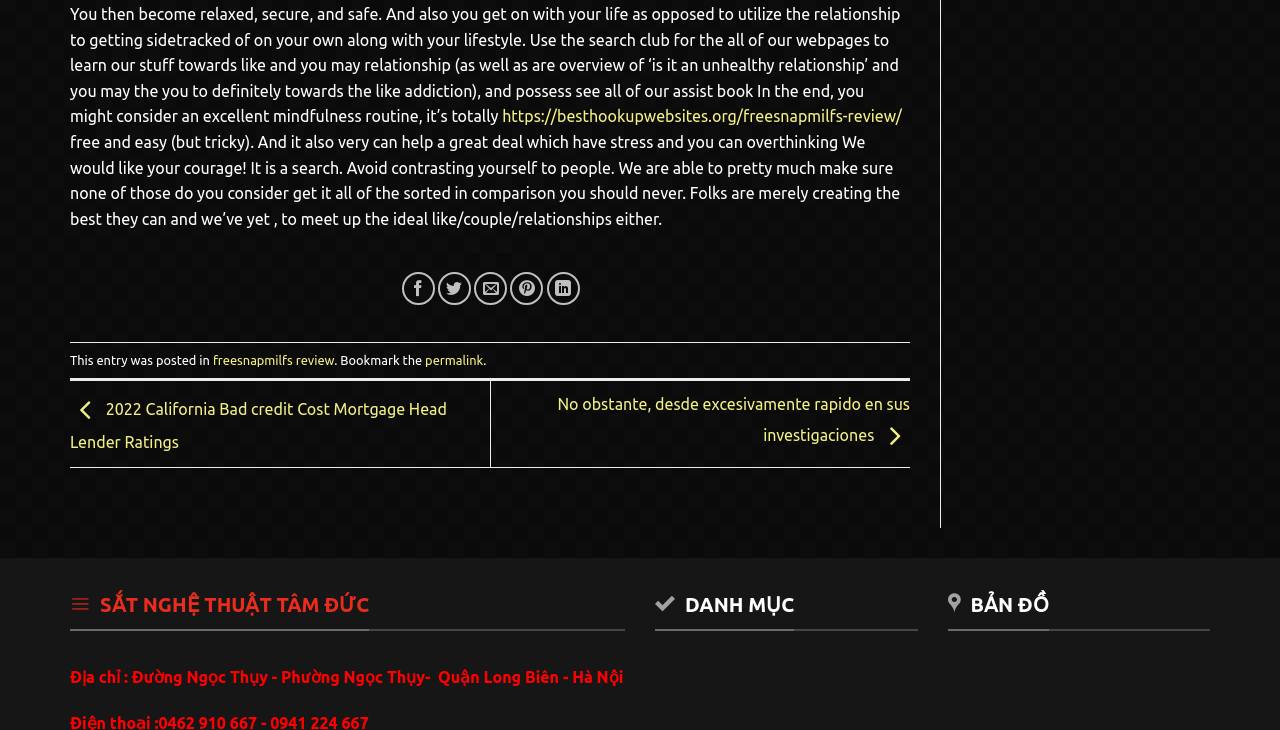Identify the bounding box coordinates of the section to be clicked to complete the task described by the following instruction: "Read the article about California Bad credit Cost Mortgage Head Lender Ratings". The coordinates should be four float numbers between 0 and 1, formatted as [left, top, right, bottom].

[0.055, 0.549, 0.349, 0.618]